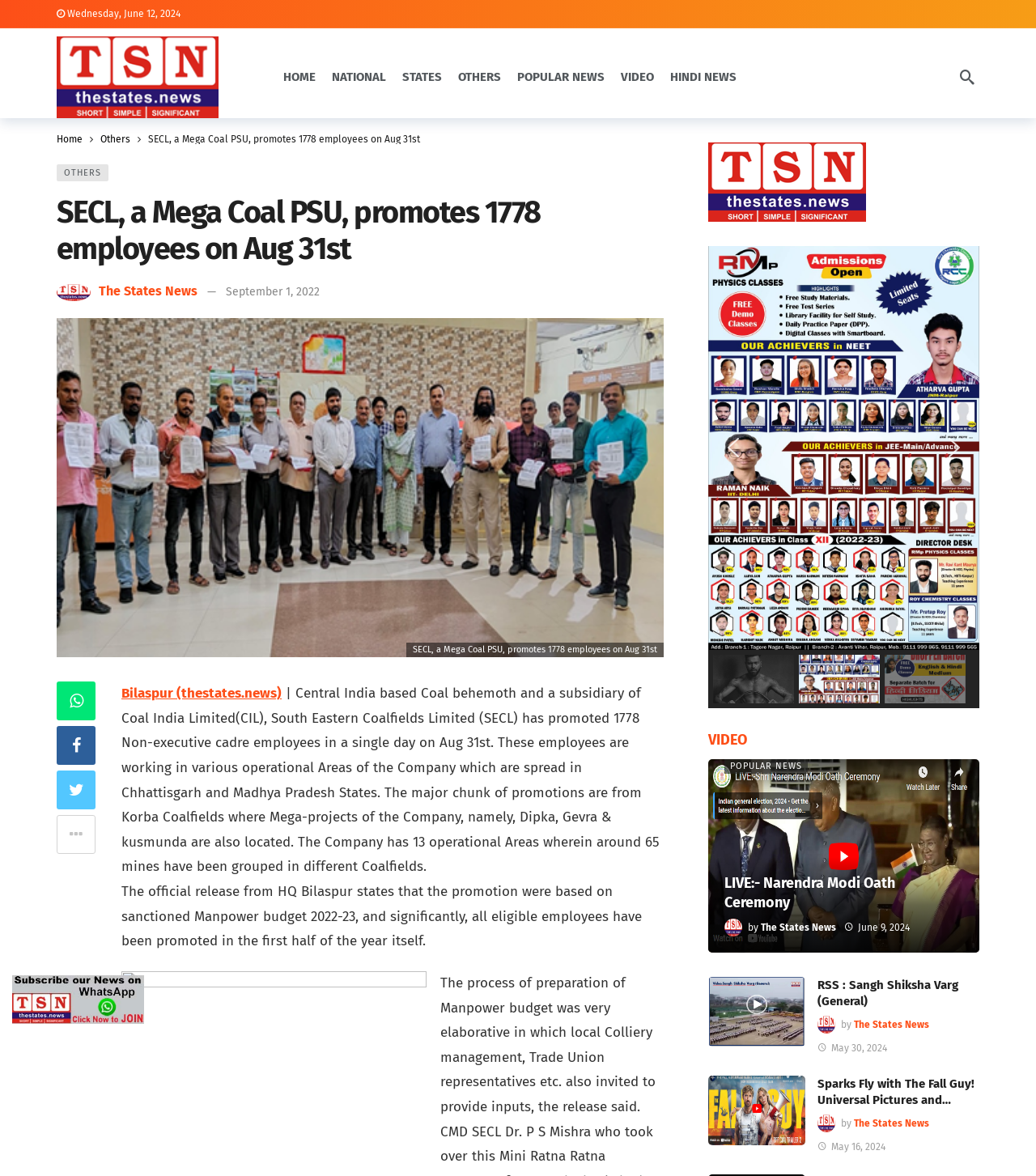Please locate the bounding box coordinates of the element that should be clicked to complete the given instruction: "Click on the 'LIVE:- Narendra Modi Oath Ceremony' article".

[0.684, 0.645, 0.945, 0.81]